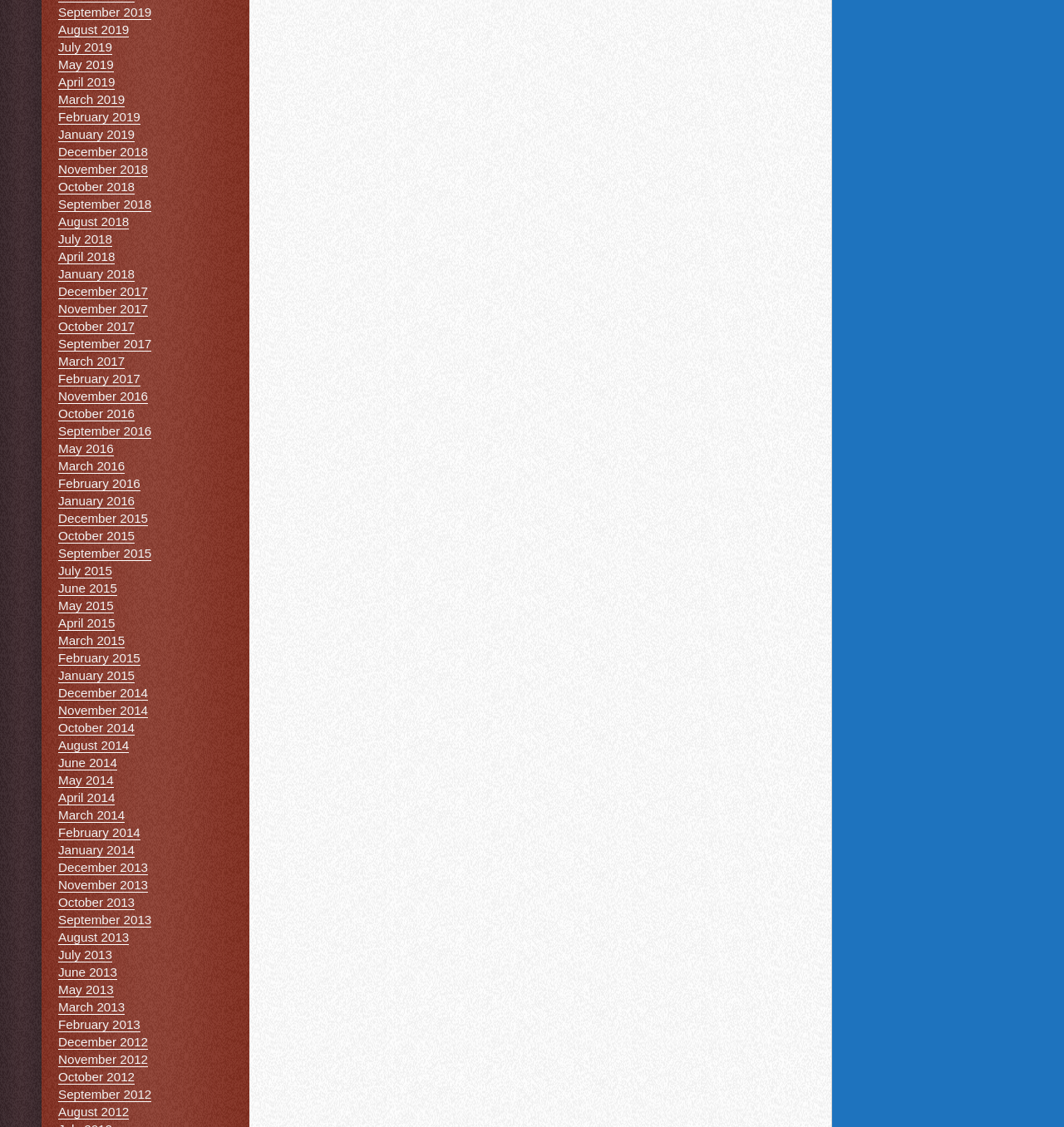Answer the question in one word or a short phrase:
How many months are available in 2019?

9